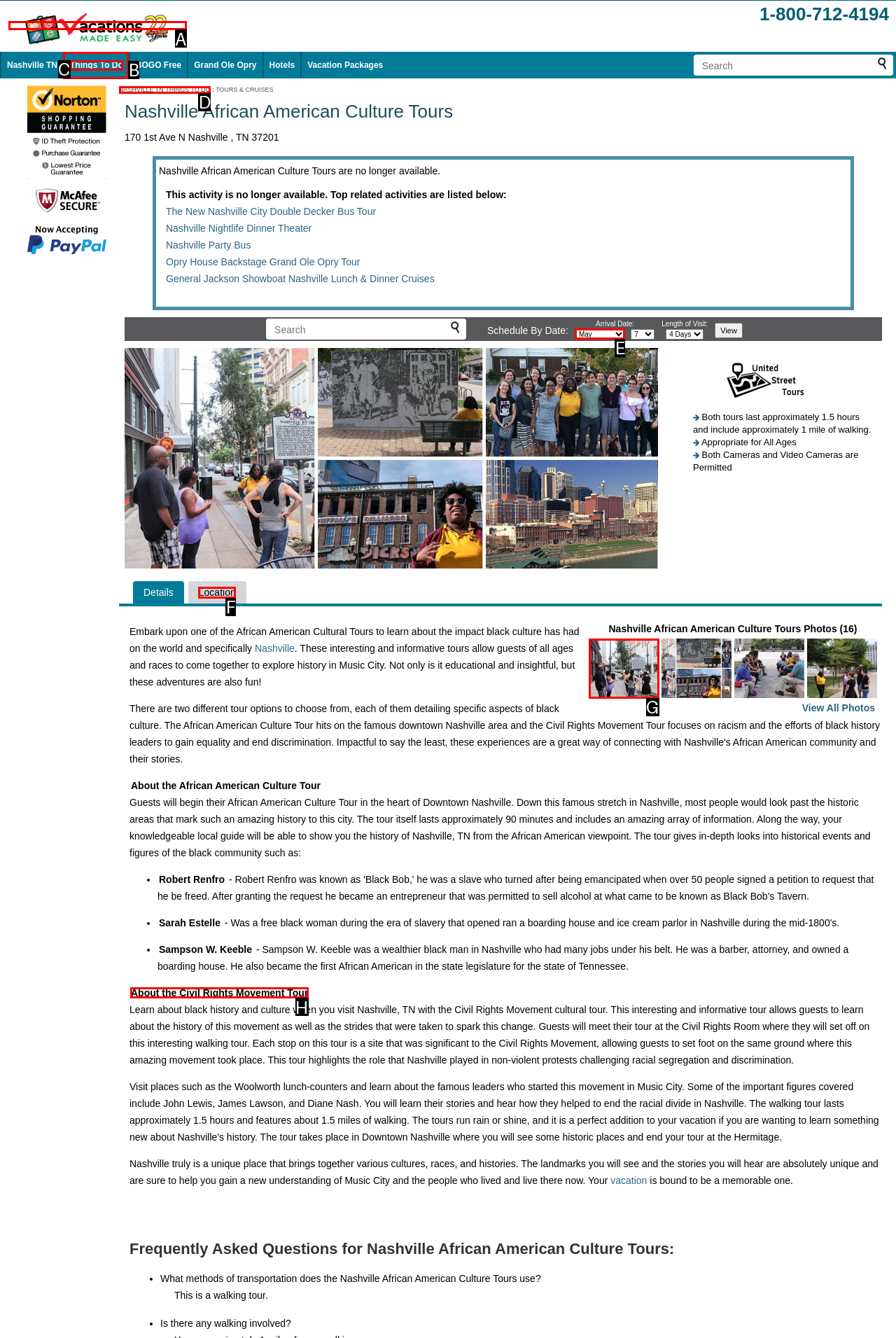Tell me which one HTML element I should click to complete the following task: Learn about the Civil Rights Movement Tour Answer with the option's letter from the given choices directly.

H